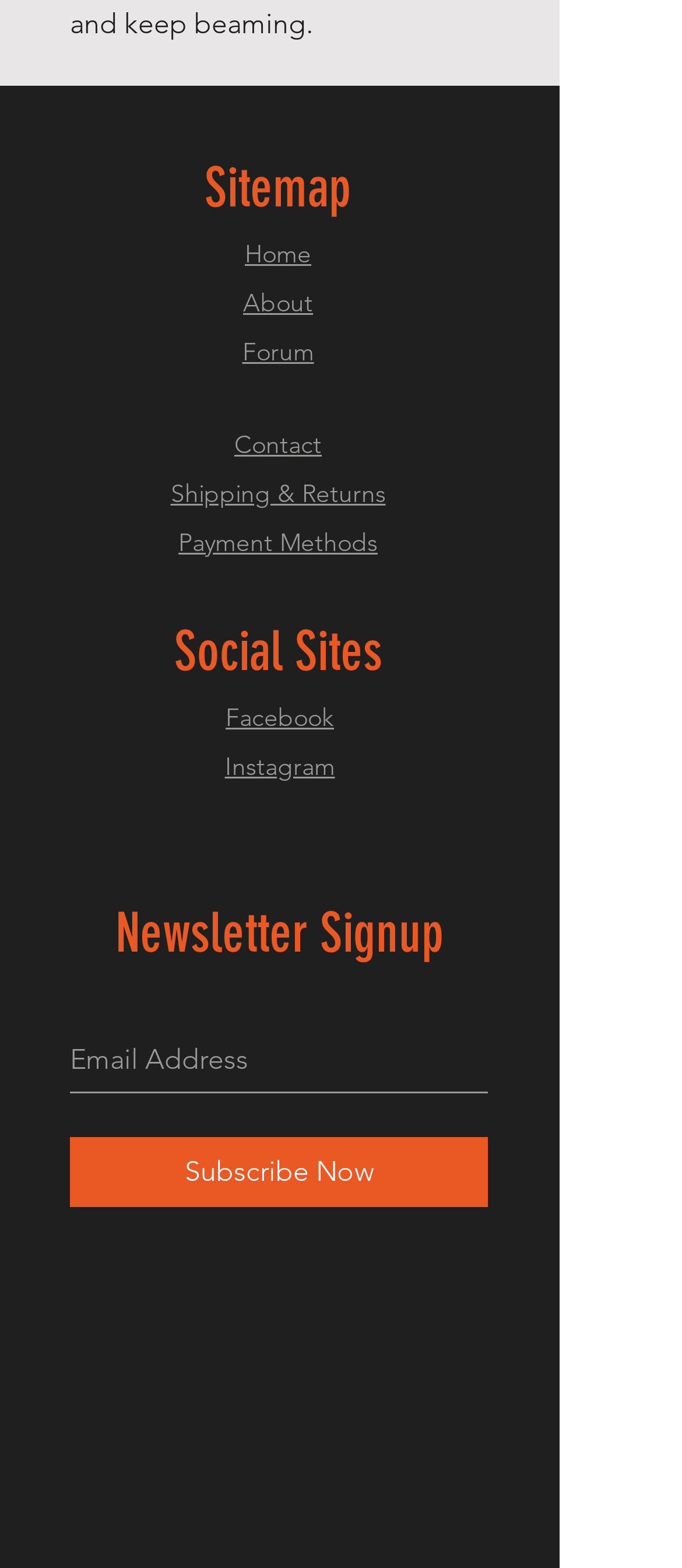Please answer the following question as detailed as possible based on the image: 
What is the purpose of the region labeled 'Slideshow'?

The region labeled 'Slideshow' contains a textbox for 'Email Address' and a button 'Subscribe Now', indicating that its purpose is for users to sign up for a newsletter.